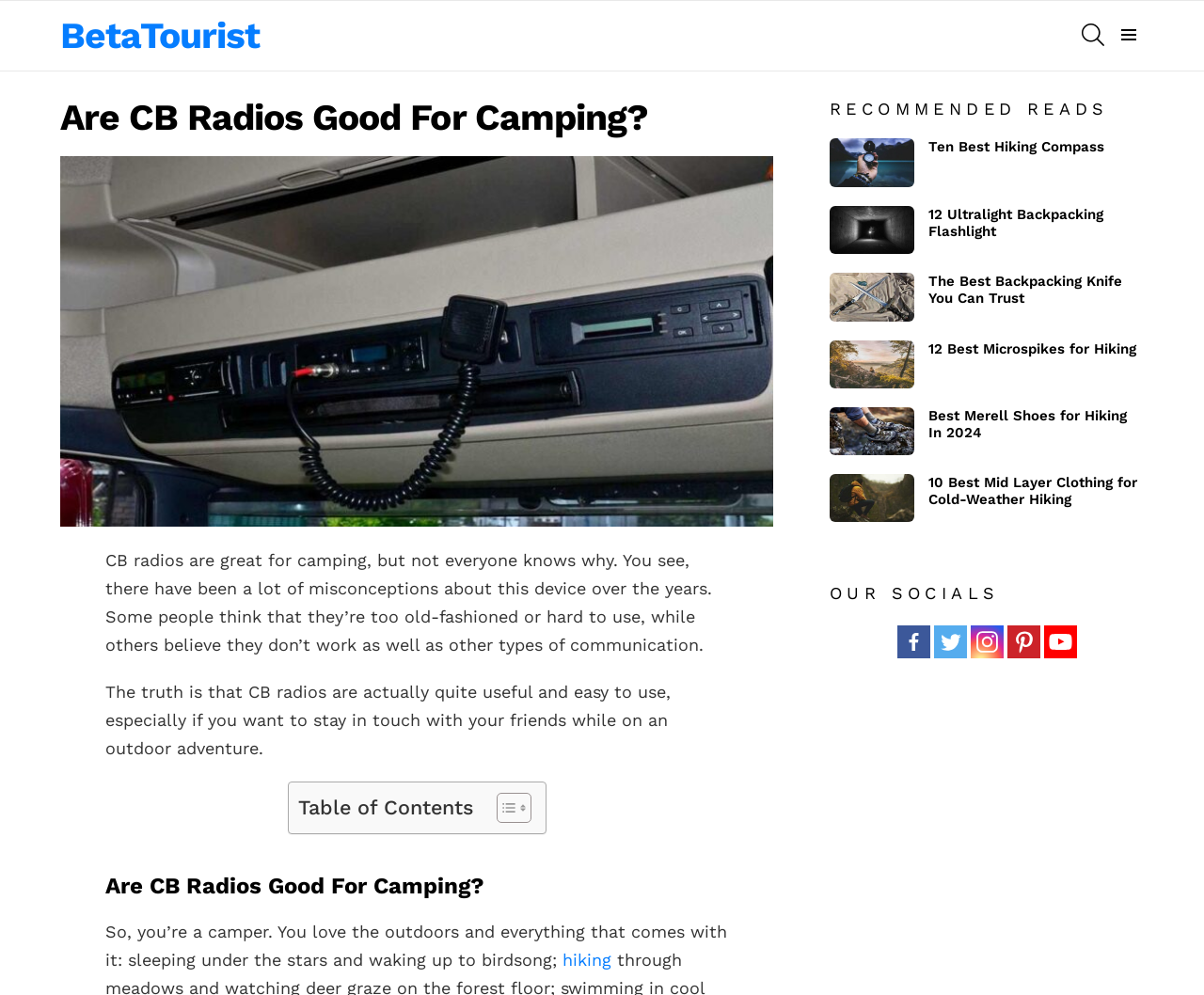Respond with a single word or phrase to the following question:
How many social media platforms are listed?

5